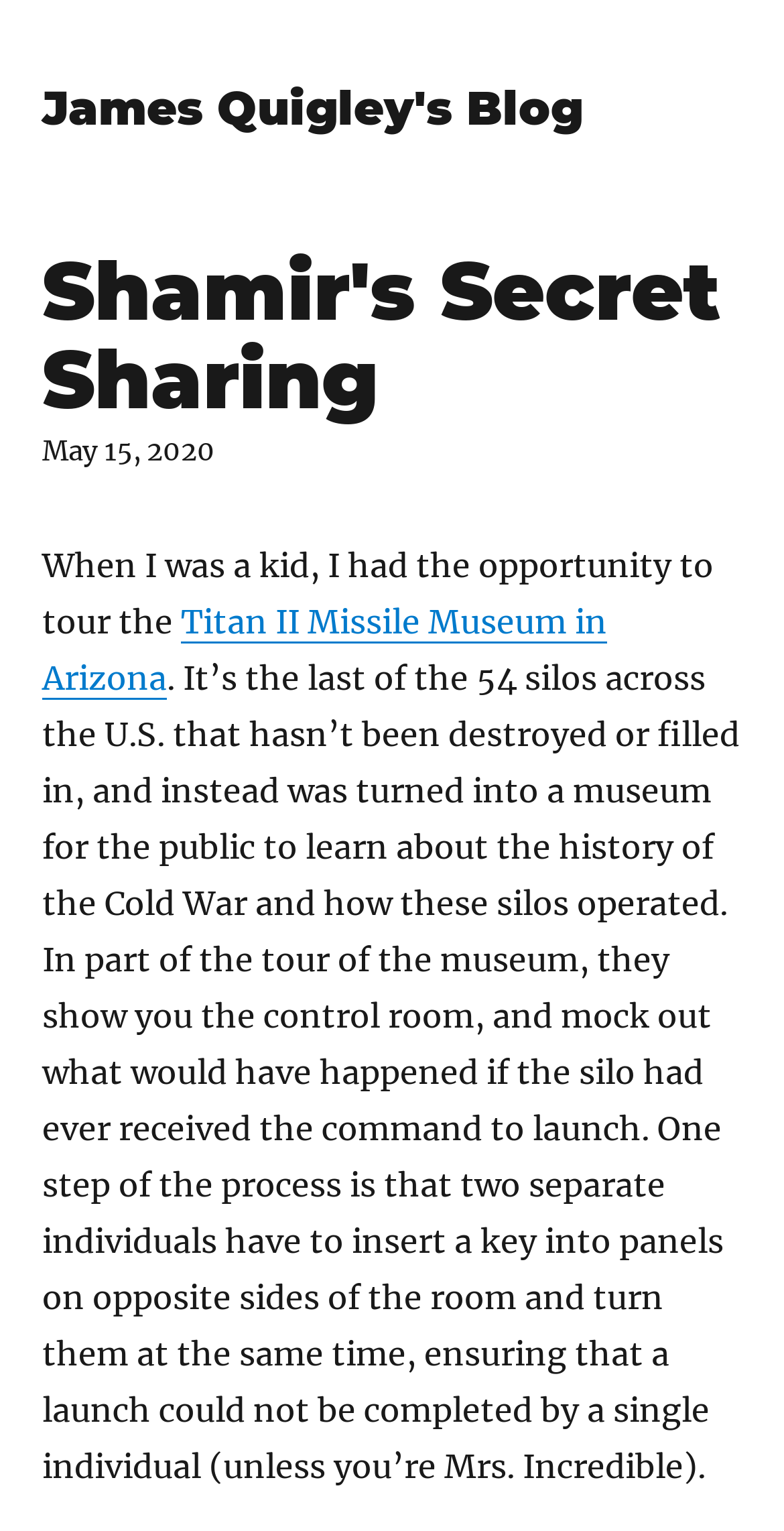Give a succinct answer to this question in a single word or phrase: 
What is the name of the author's blog?

James Quigley's Blog